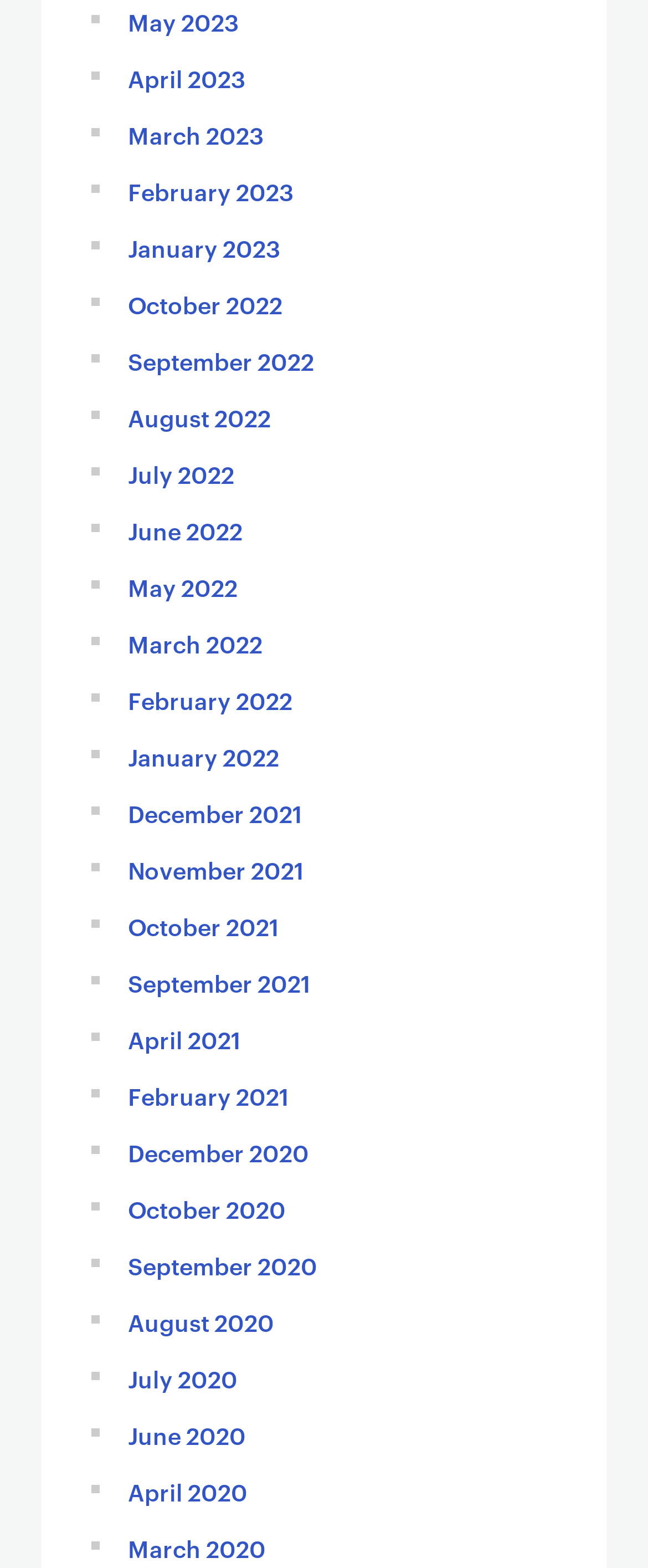Determine the bounding box coordinates of the area to click in order to meet this instruction: "browse June 2020".

[0.197, 0.904, 0.379, 0.924]